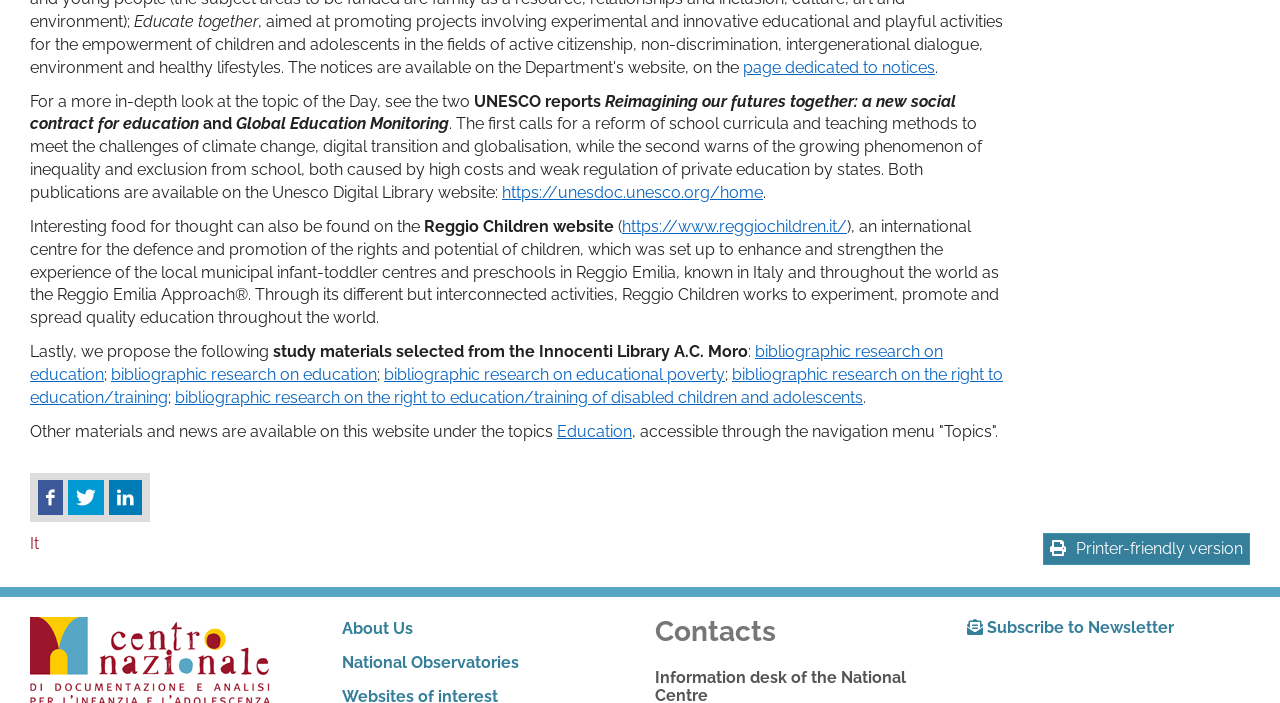Please identify the coordinates of the bounding box for the clickable region that will accomplish this instruction: "Subscribe to the newsletter".

[0.755, 0.879, 0.917, 0.906]